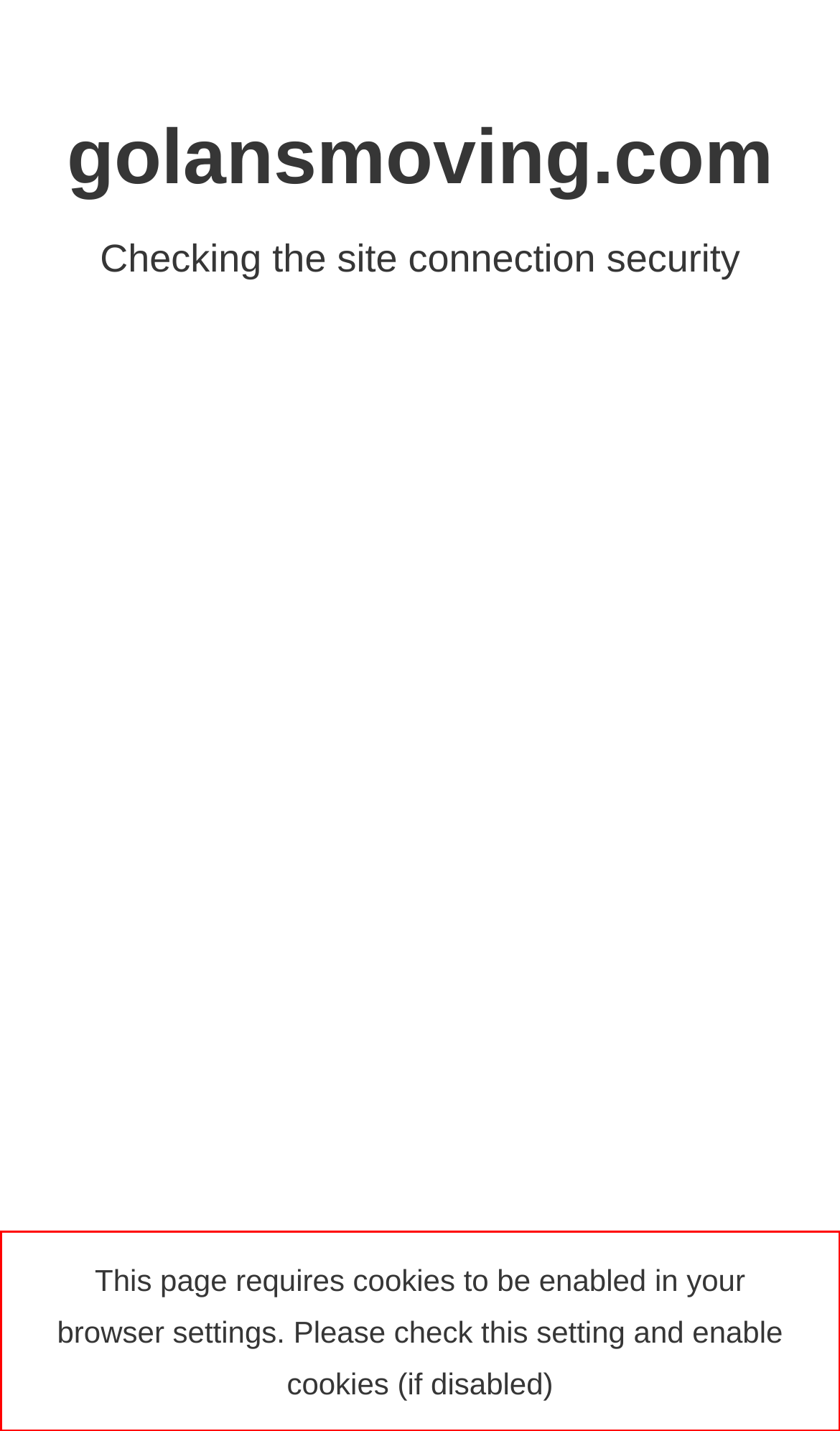You have a screenshot of a webpage with a red bounding box. Use OCR to generate the text contained within this red rectangle.

This page requires cookies to be enabled in your browser settings. Please check this setting and enable cookies (if disabled)